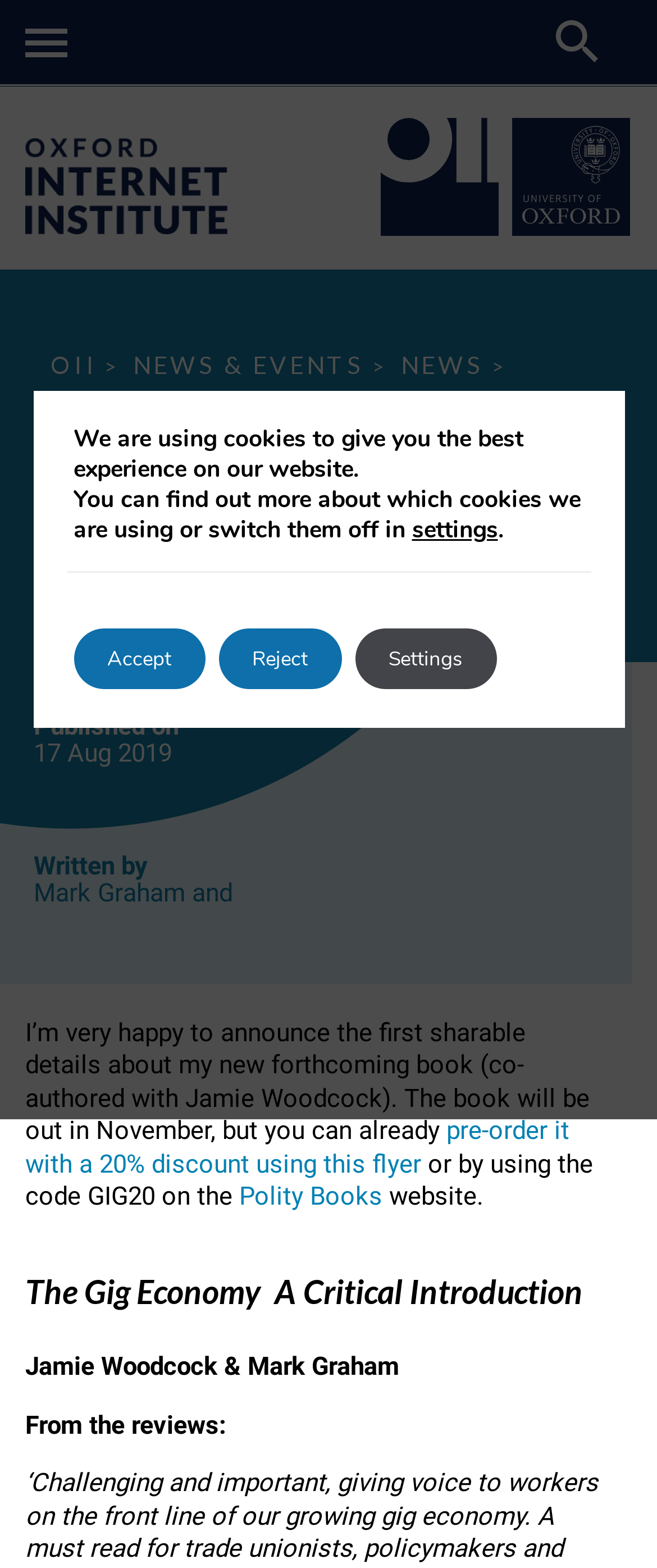Please respond to the question using a single word or phrase:
What is the publication date of the book?

November 2019